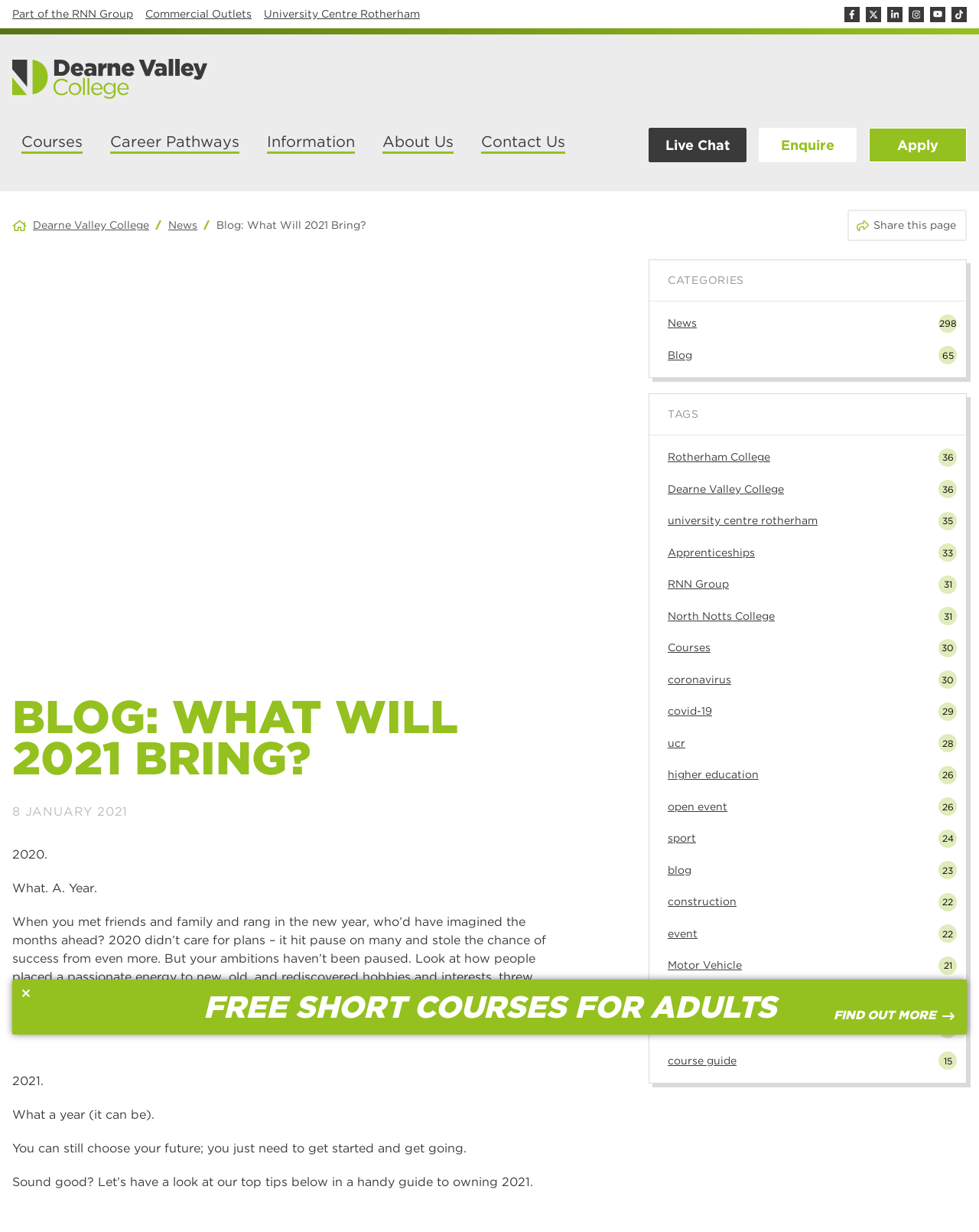Carefully examine the image and provide an in-depth answer to the question: What is the topic of the blog post?

The topic of the blog post can be inferred from the text content of the webpage, which talks about people's ambitions and plans for the new year.